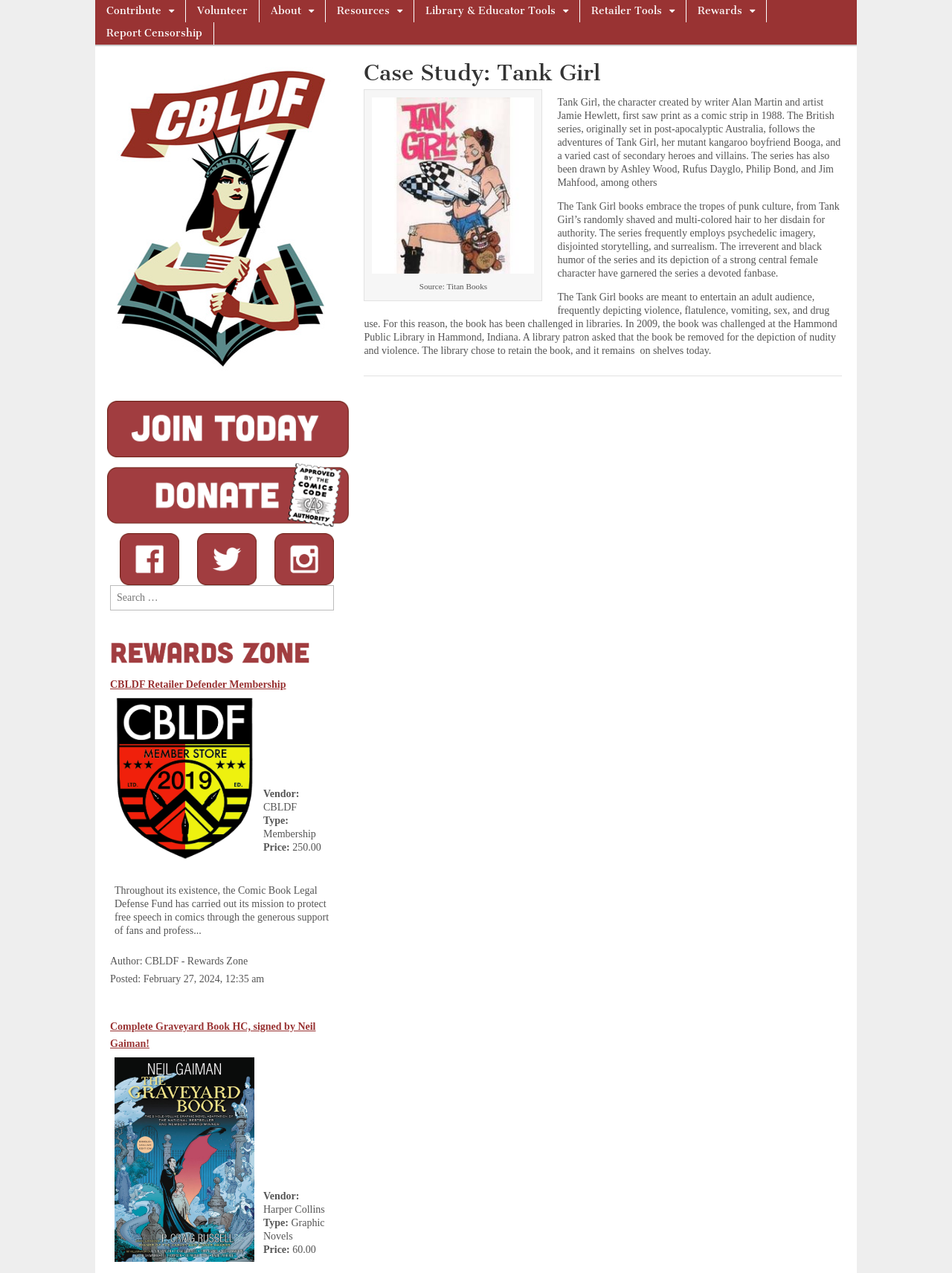Using a single word or phrase, answer the following question: 
What is the name of the character in the case study?

Tank Girl